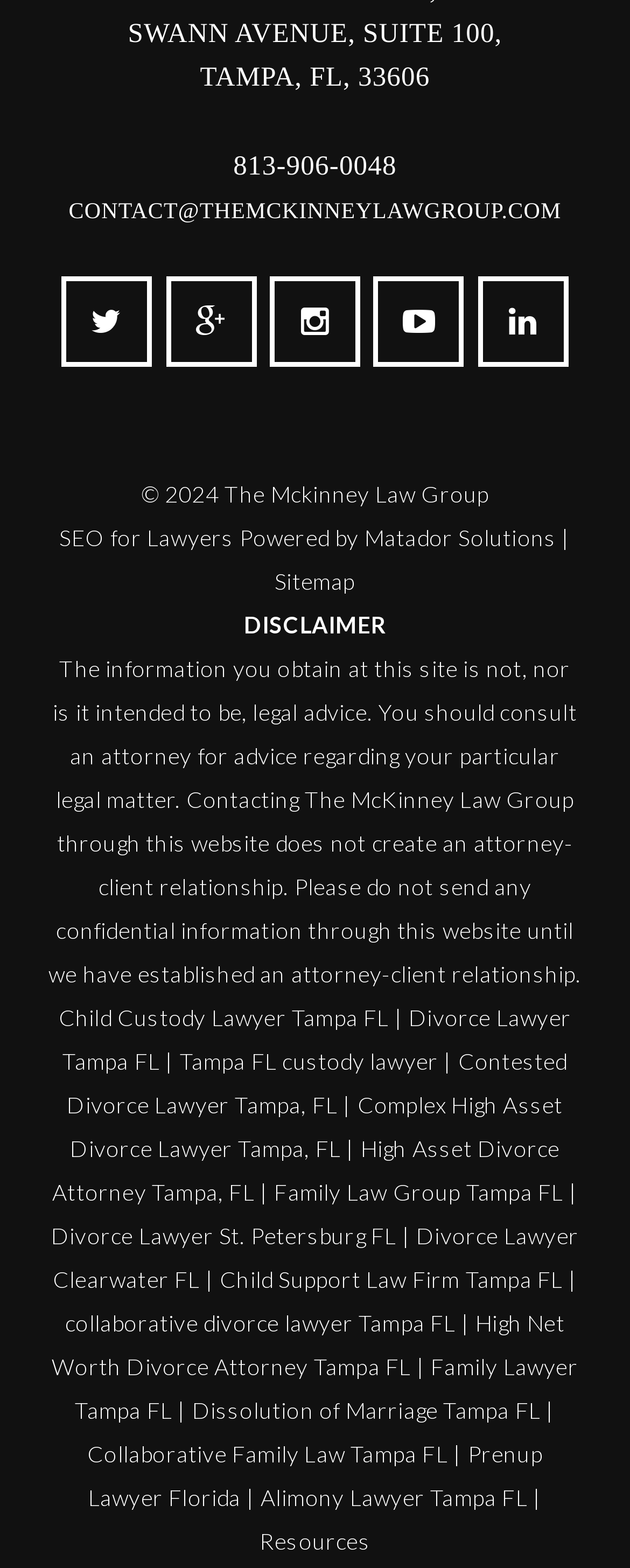Identify the coordinates of the bounding box for the element that must be clicked to accomplish the instruction: "Send an email".

[0.109, 0.128, 0.891, 0.143]